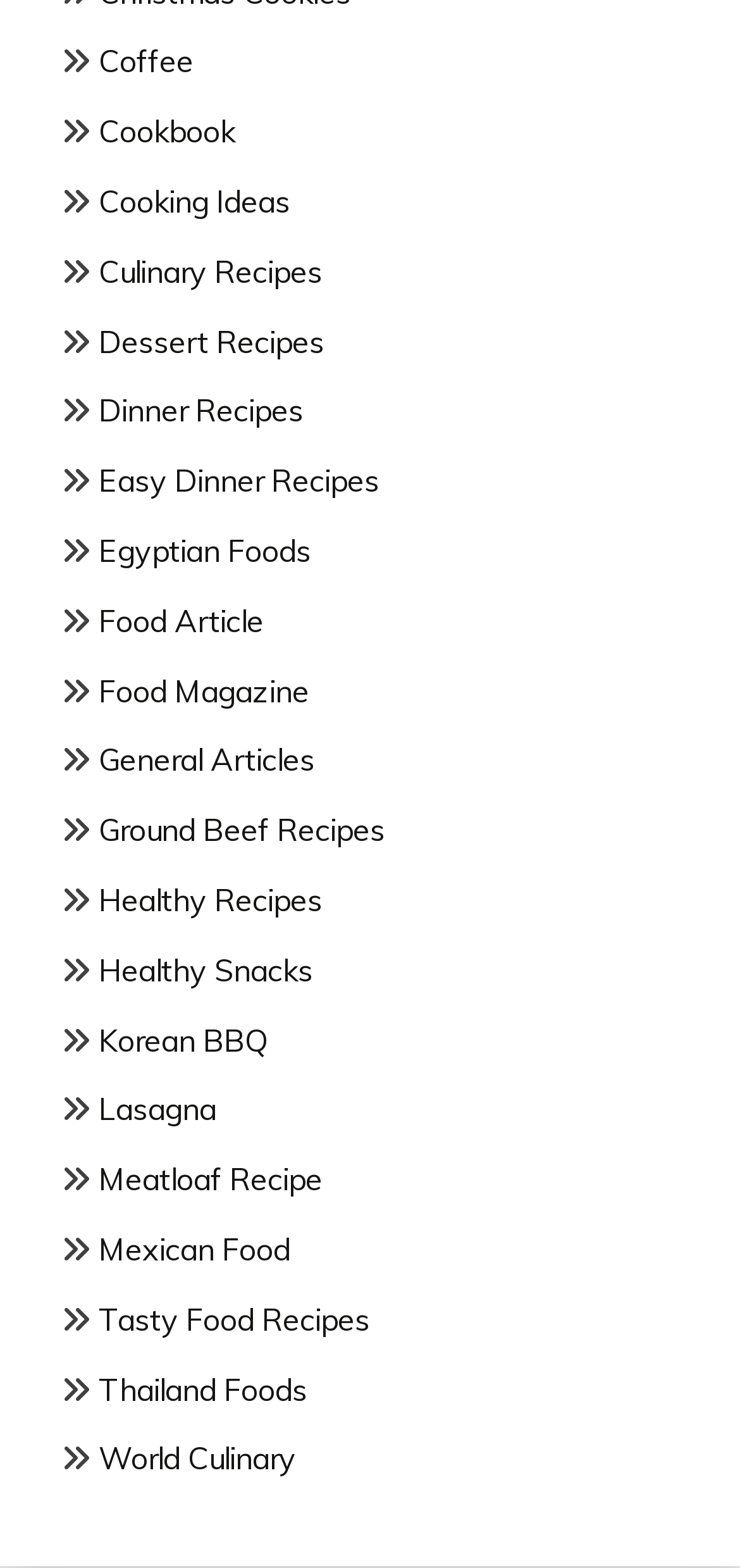Find and specify the bounding box coordinates that correspond to the clickable region for the instruction: "learn about Korean BBQ".

[0.133, 0.651, 0.362, 0.675]